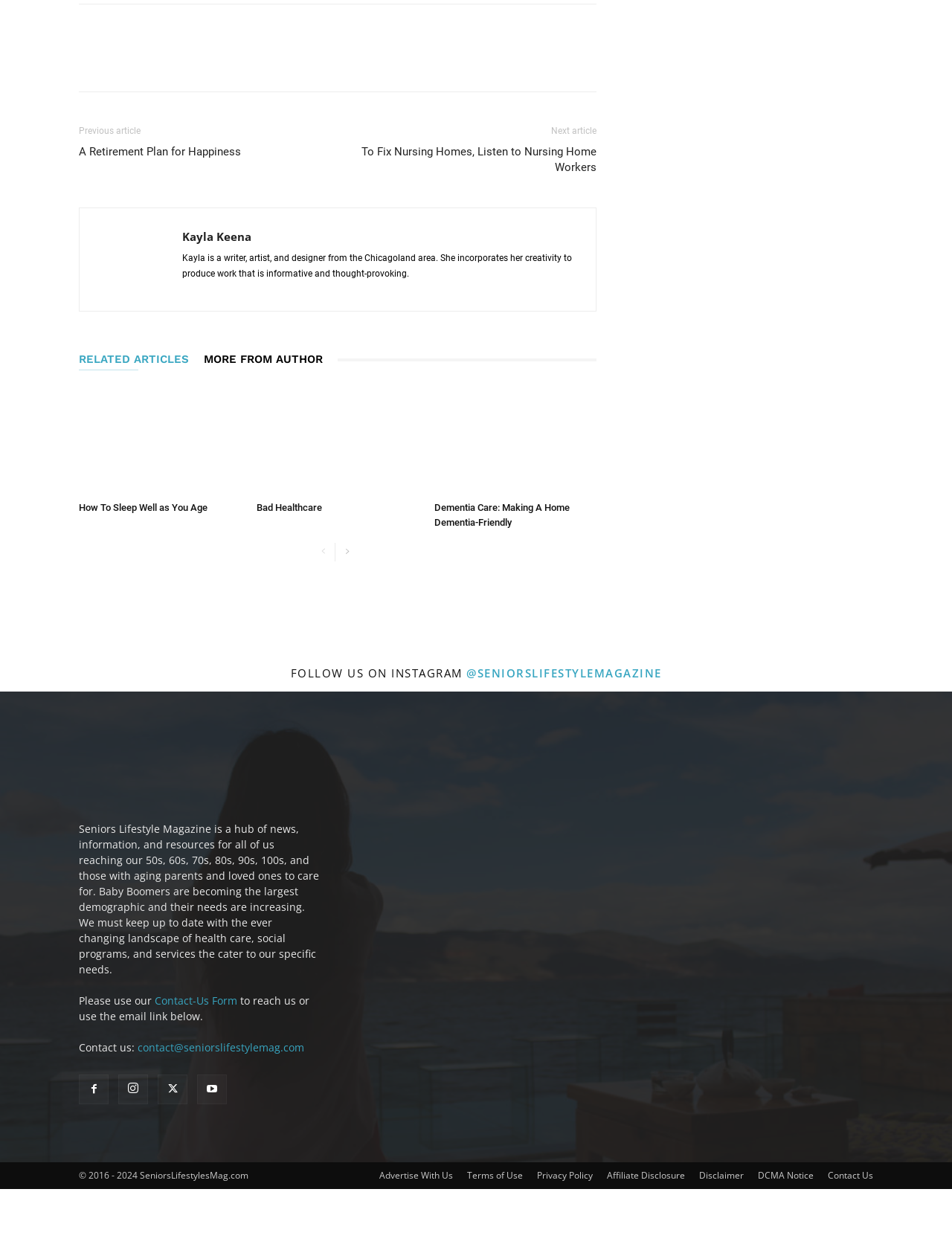Please reply to the following question with a single word or a short phrase:
What is the copyright year range of the magazine?

2016 - 2024